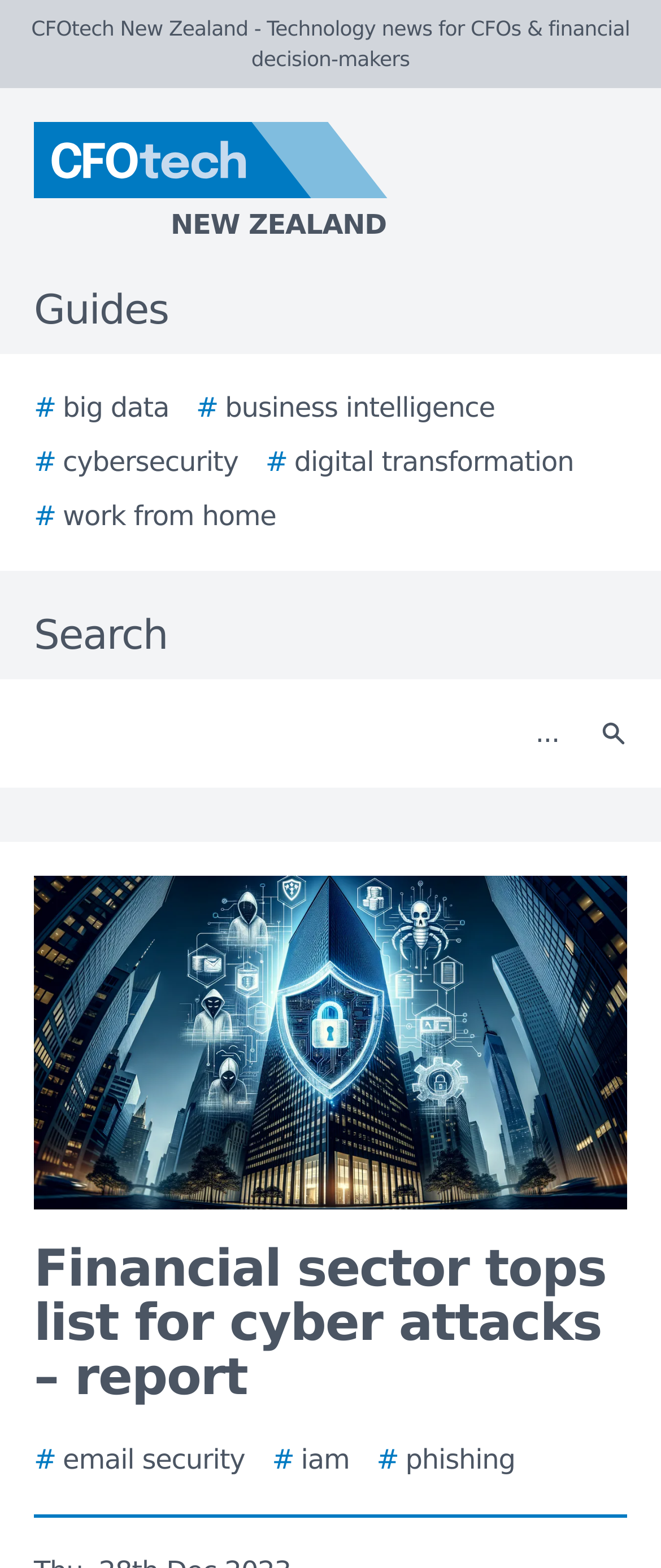Locate the bounding box coordinates of the clickable area needed to fulfill the instruction: "Explore email security".

[0.051, 0.919, 0.371, 0.945]